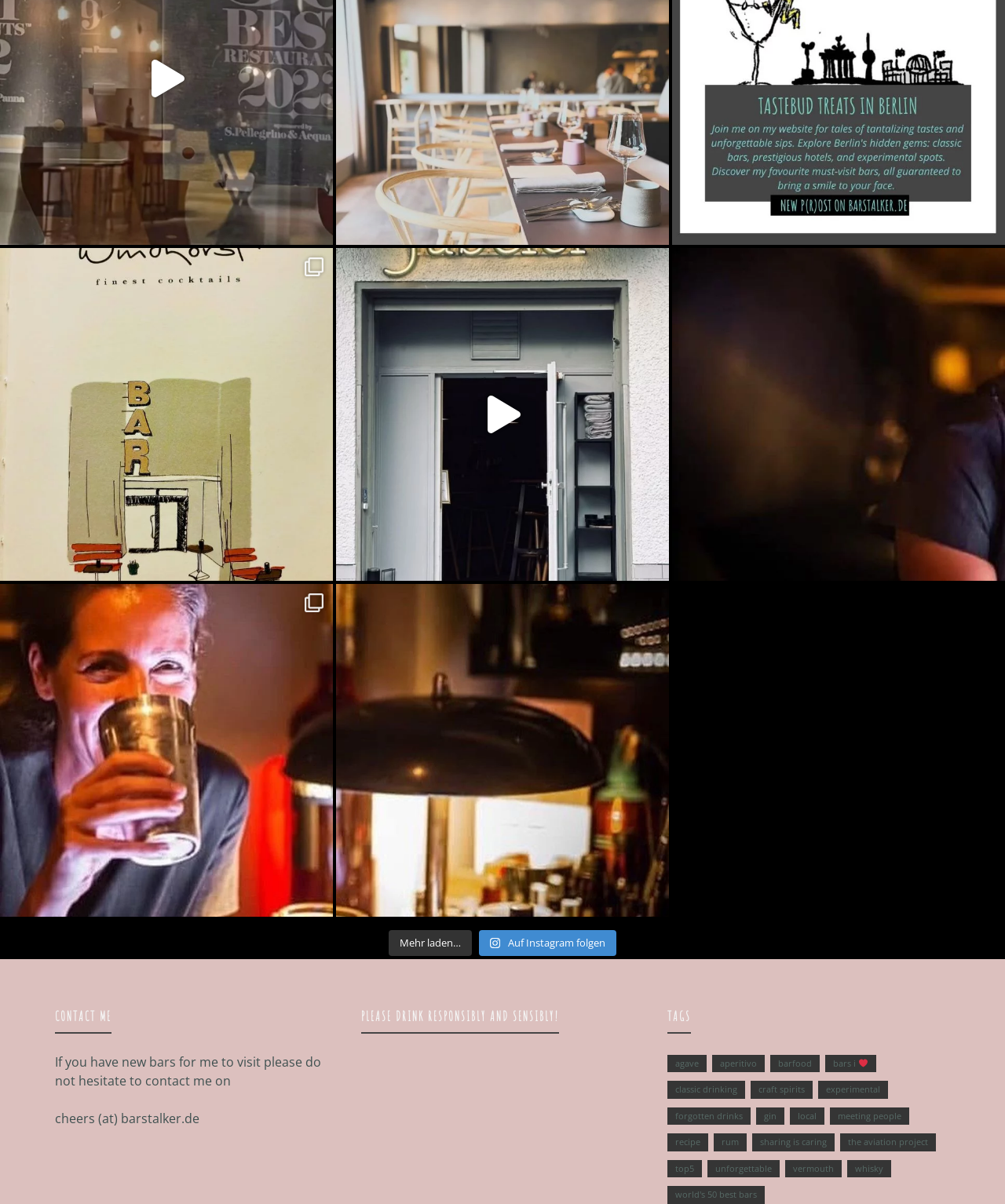Please identify the bounding box coordinates of the clickable element to fulfill the following instruction: "Click on the link to learn more about Windhorst Bar". The coordinates should be four float numbers between 0 and 1, i.e., [left, top, right, bottom].

[0.0, 0.206, 0.331, 0.482]